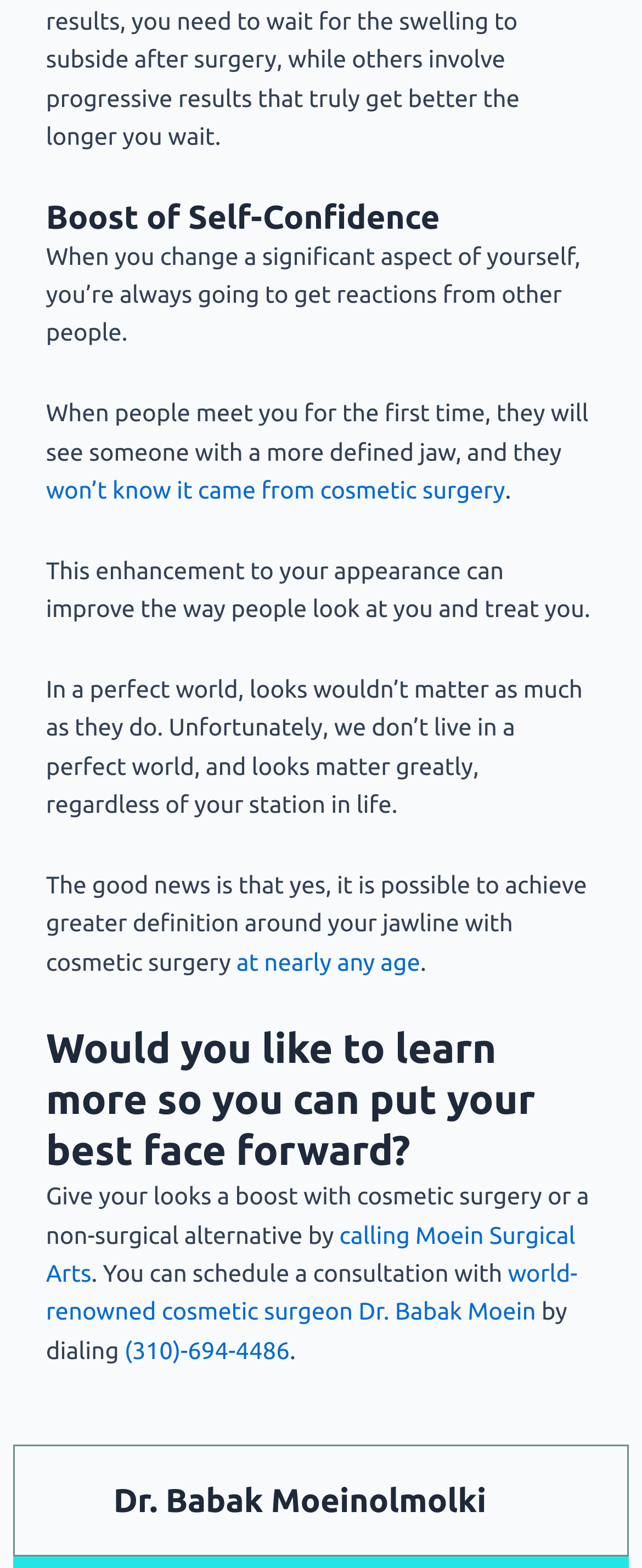What is the phone number to schedule a consultation?
Please answer the question with a detailed response using the information from the screenshot.

The webpage provides the phone number (310)-694-4486 to dial and schedule a consultation with Dr. Babak Moein.